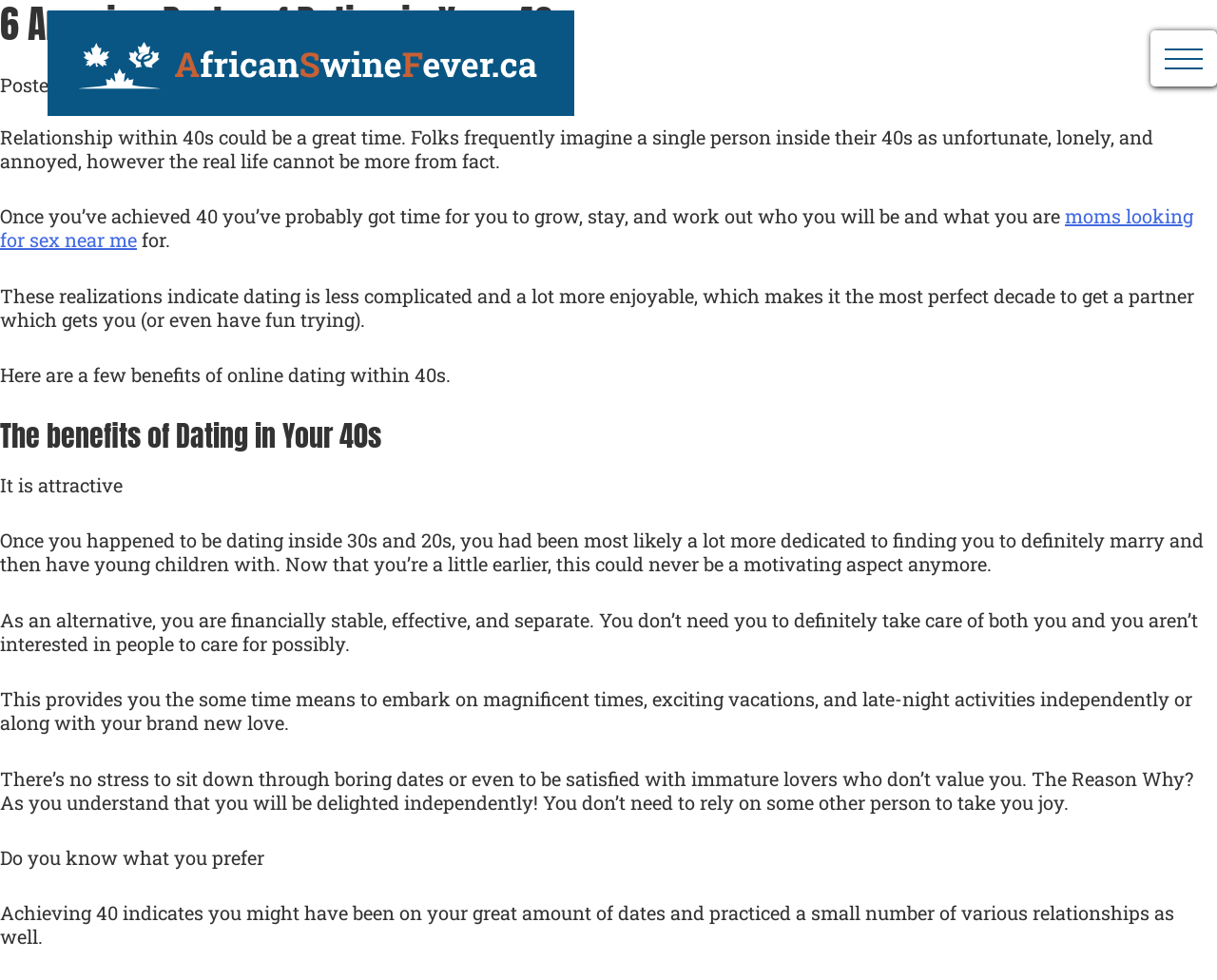Please examine the image and provide a detailed answer to the question: What is the attitude towards dating in your 40s according to the article?

I found this attitude by looking at the text 'It is attractive' which is located below the heading 'The benefits of Dating in Your 40s'. This text suggests that dating in your 40s is attractive, likely because of the benefits mentioned in the article.